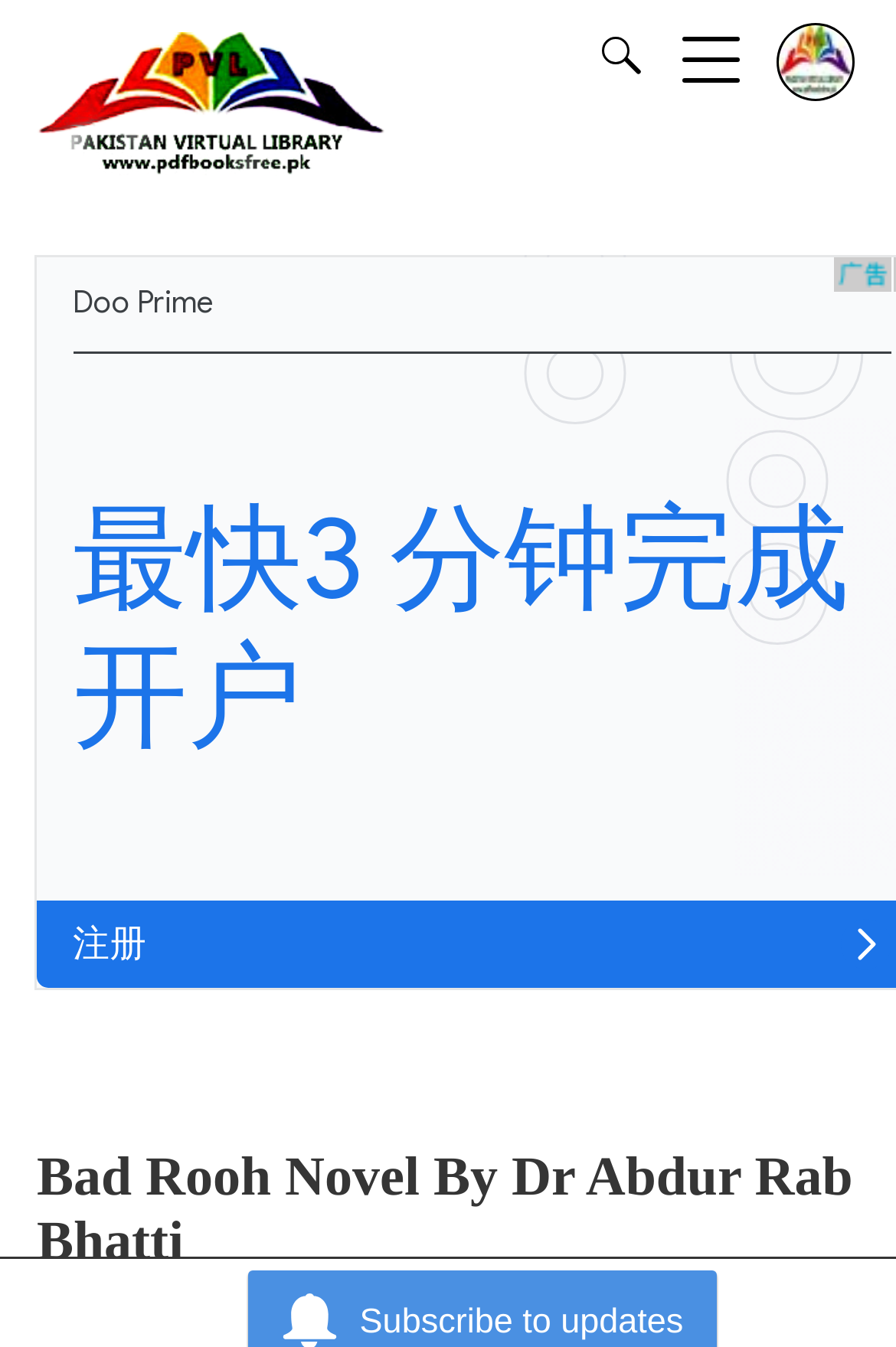Locate the headline of the webpage and generate its content.

Bad Rooh Novel By Dr Abdur Rab Bhatti